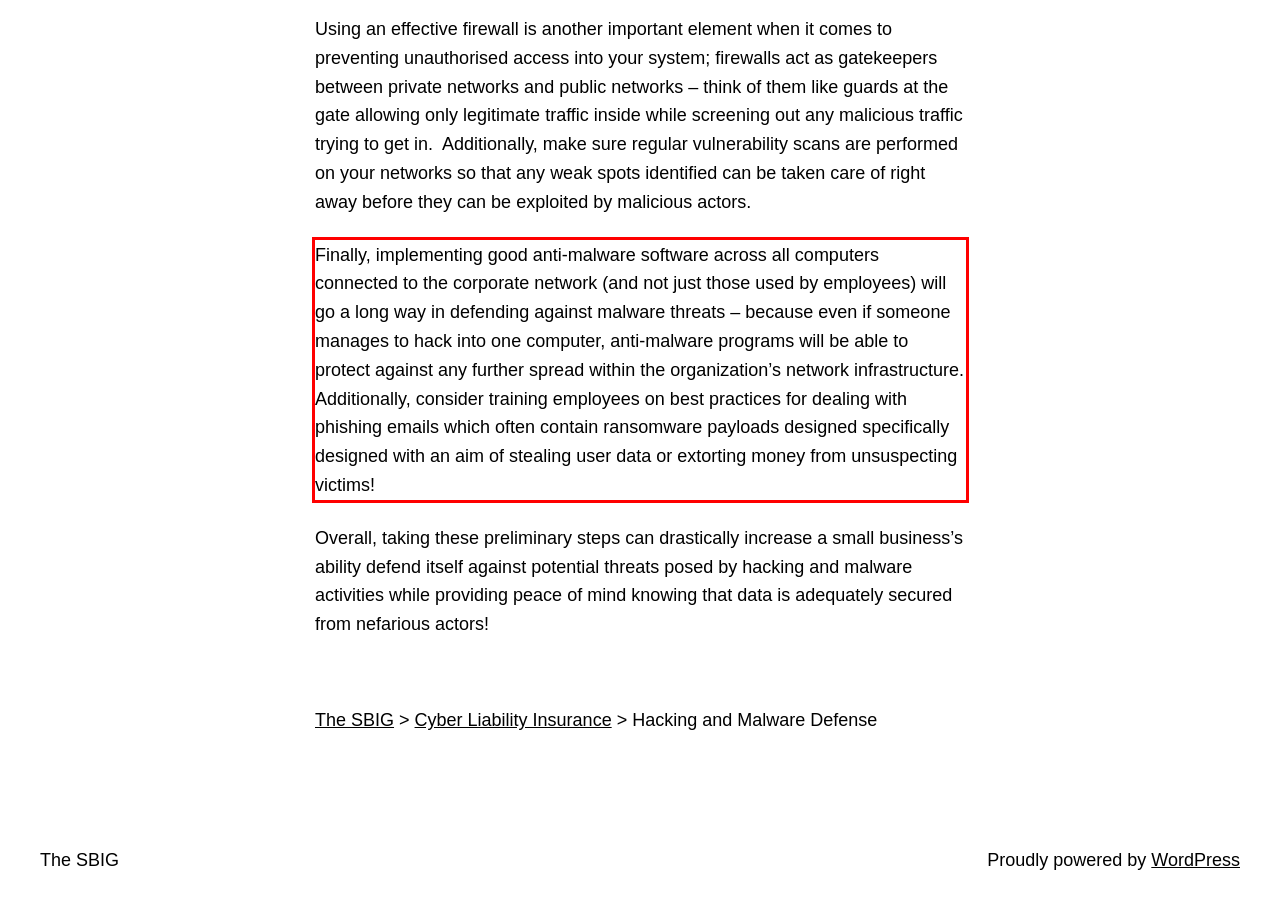You have a screenshot of a webpage with a red bounding box. Use OCR to generate the text contained within this red rectangle.

Finally, implementing good anti-malware software across all computers connected to the corporate network (and not just those used by employees) will go a long way in defending against malware threats – because even if someone manages to hack into one computer, anti-malware programs will be able to protect against any further spread within the organization’s network infrastructure. Additionally, consider training employees on best practices for dealing with phishing emails which often contain ransomware payloads designed specifically designed with an aim of stealing user data or extorting money from unsuspecting victims!